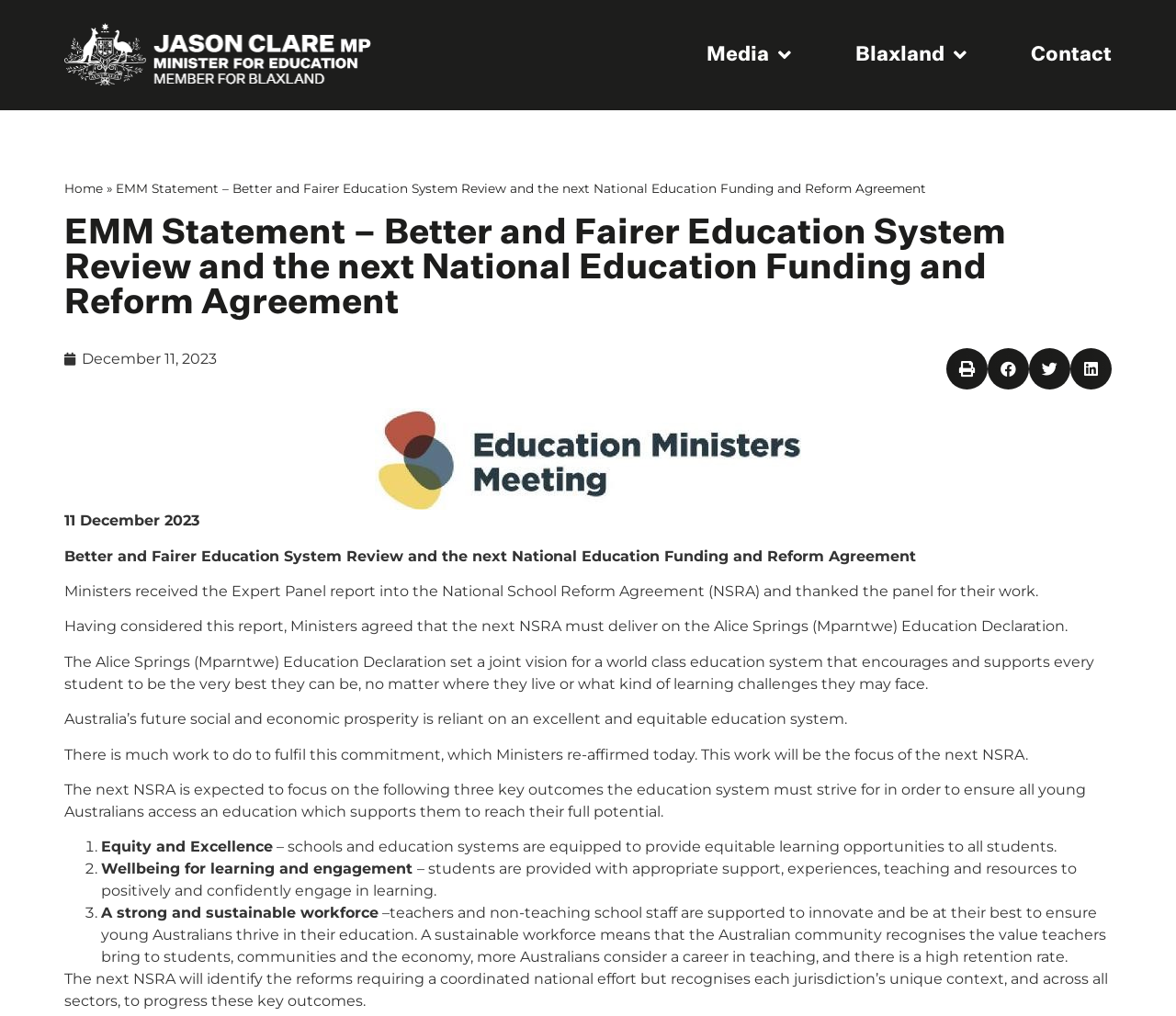Determine the title of the webpage and give its text content.

EMM Statement – Better and Fairer Education System Review and the next National Education Funding and Reform Agreement 